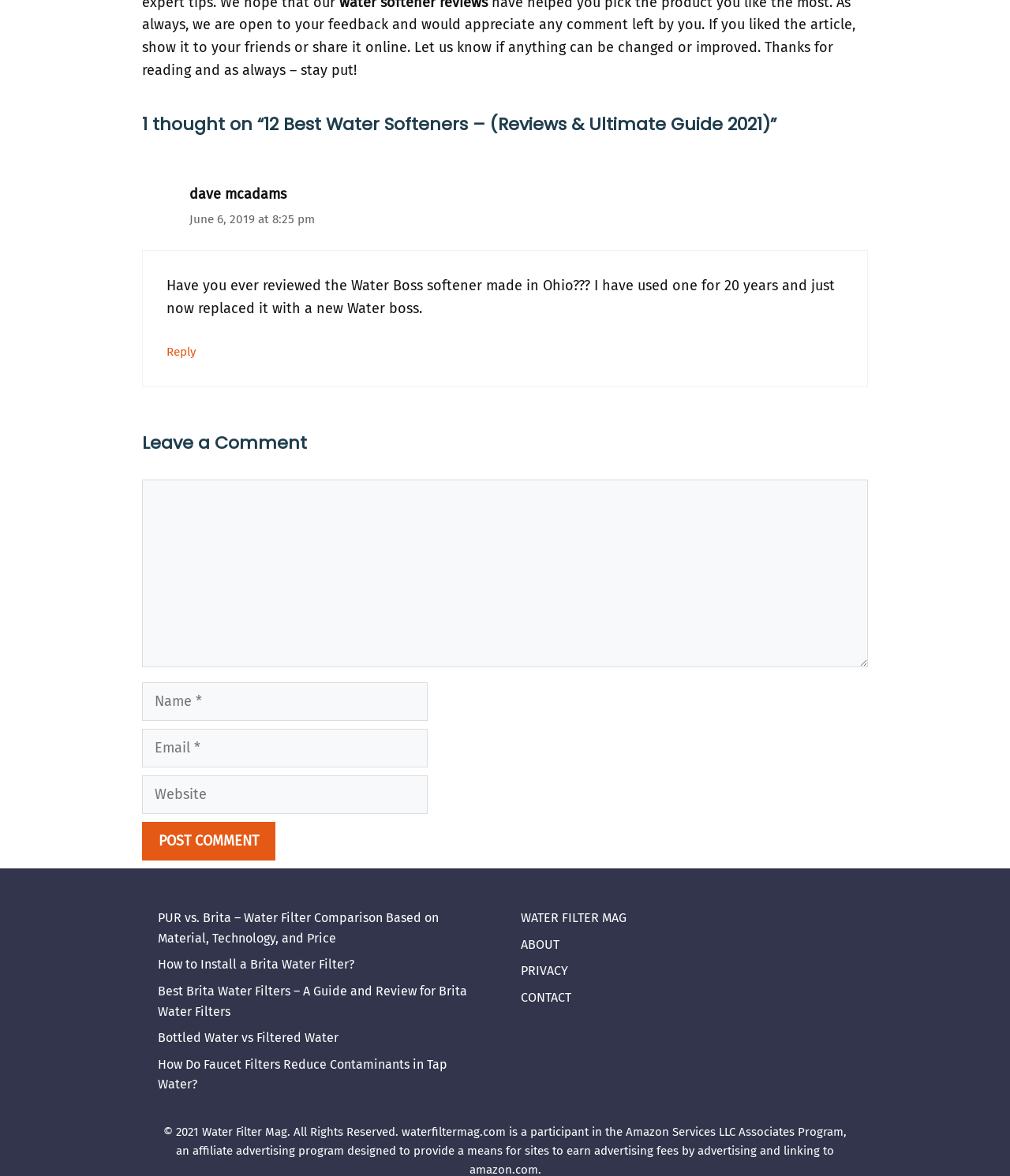Please specify the bounding box coordinates of the clickable region to carry out the following instruction: "Post a comment". The coordinates should be four float numbers between 0 and 1, in the format [left, top, right, bottom].

[0.141, 0.669, 0.273, 0.702]